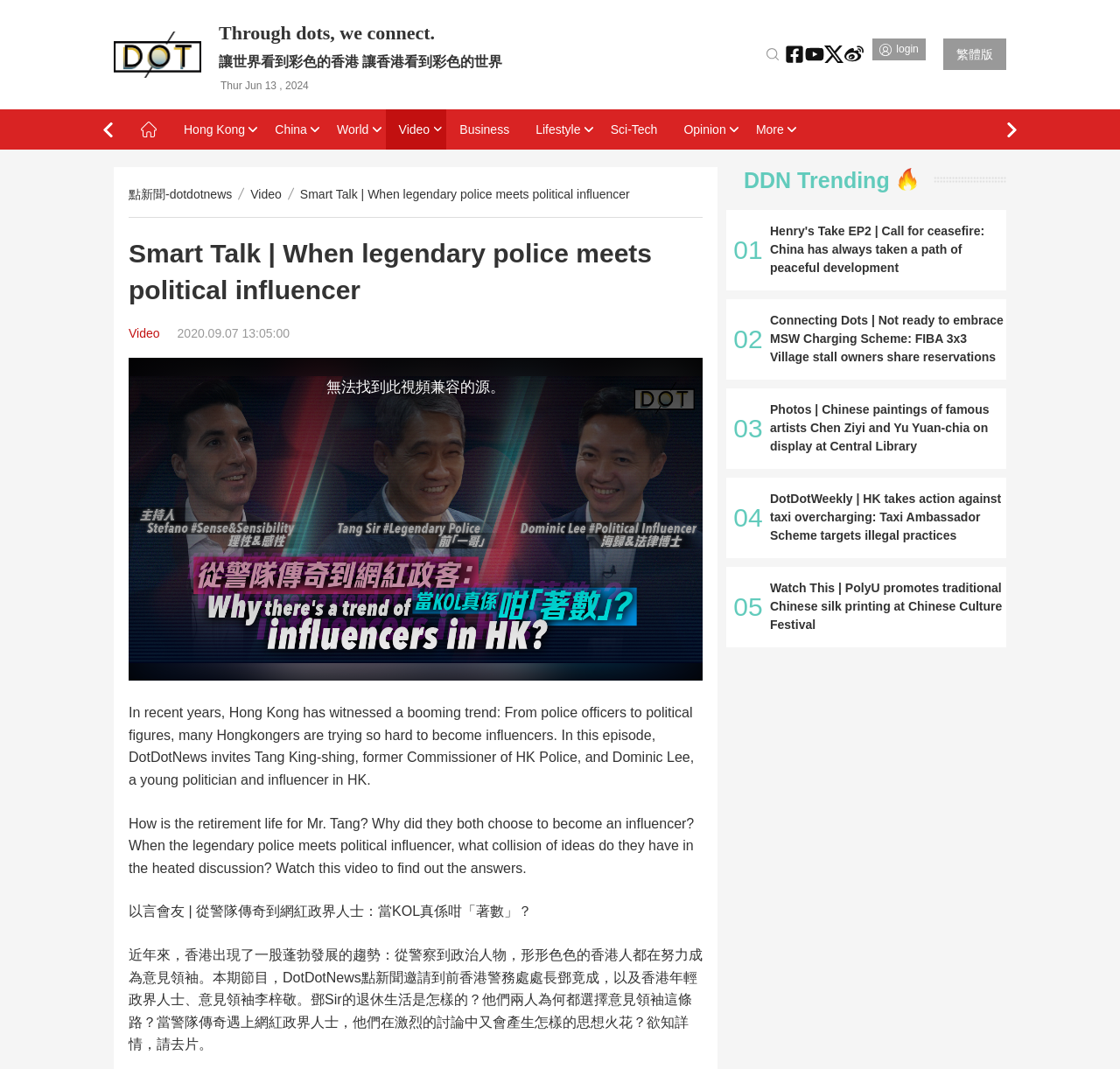Bounding box coordinates are specified in the format (top-left x, top-left y, bottom-right x, bottom-right y). All values are floating point numbers bounded between 0 and 1. Please provide the bounding box coordinate of the region this sentence describes: Bee Creative Studio

None